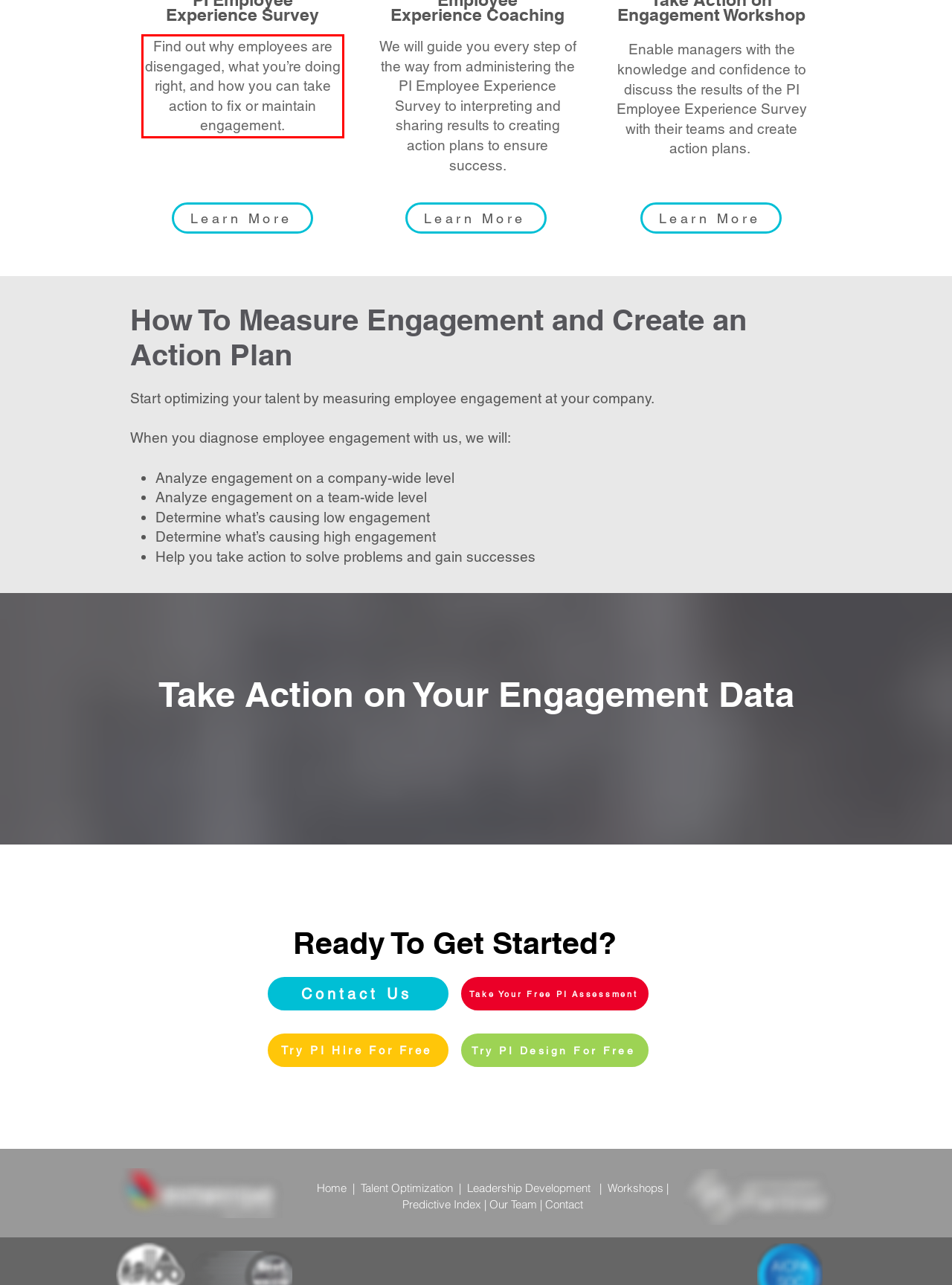Please analyze the provided webpage screenshot and perform OCR to extract the text content from the red rectangle bounding box.

Find out why employees are disengaged, what you’re doing right, and how you can take action to fix or maintain engagement.